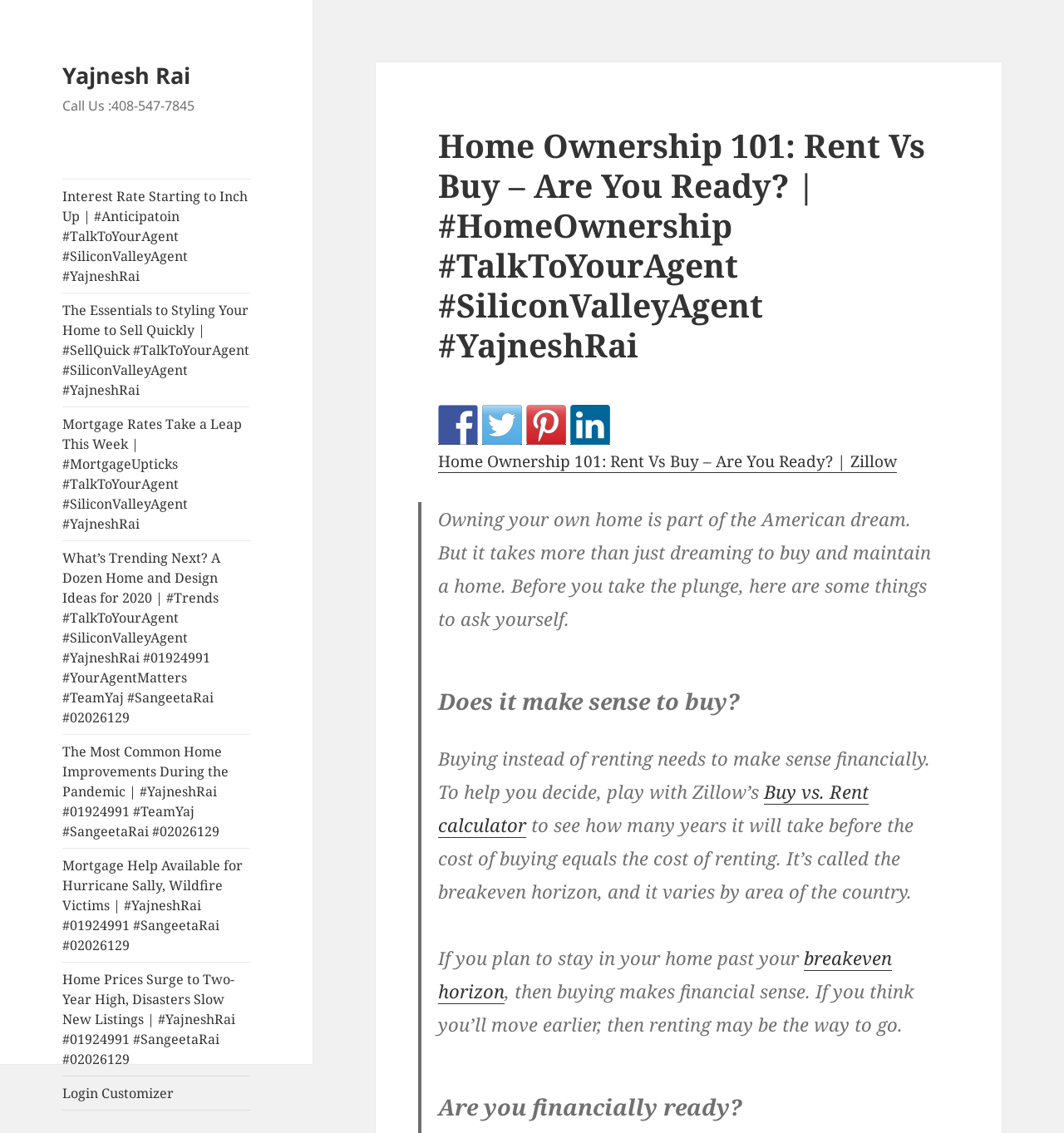Extract the top-level heading from the webpage and provide its text.

Home Ownership 101: Rent Vs Buy – Are You Ready? | #HomeOwnership #TalkToYourAgent #SiliconValleyAgent #YajneshRai